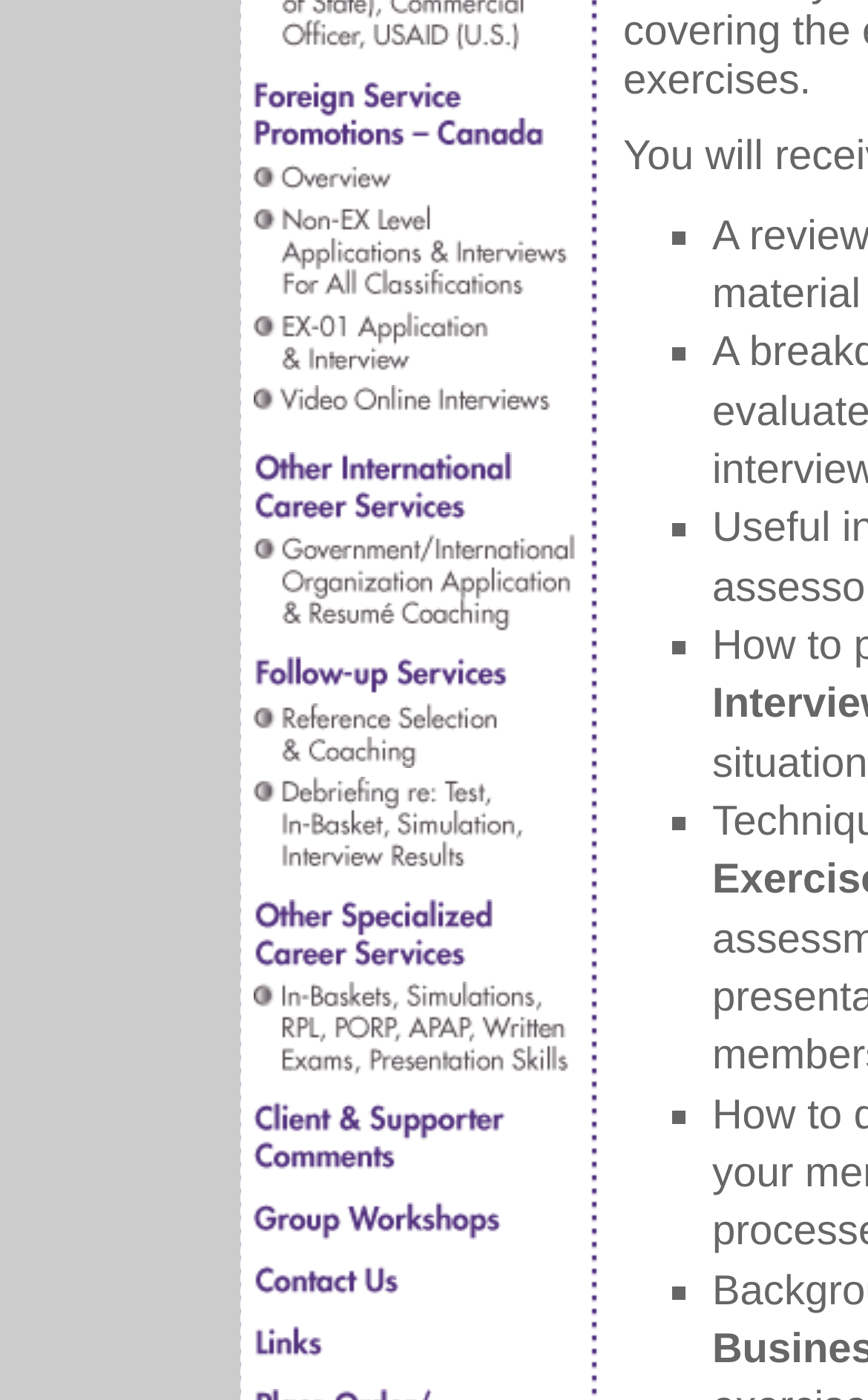Kindly determine the bounding box coordinates for the area that needs to be clicked to execute this instruction: "Learn about Debriefing re Test, In-Basket, Simulation, Interview Results".

[0.292, 0.555, 0.667, 0.636]